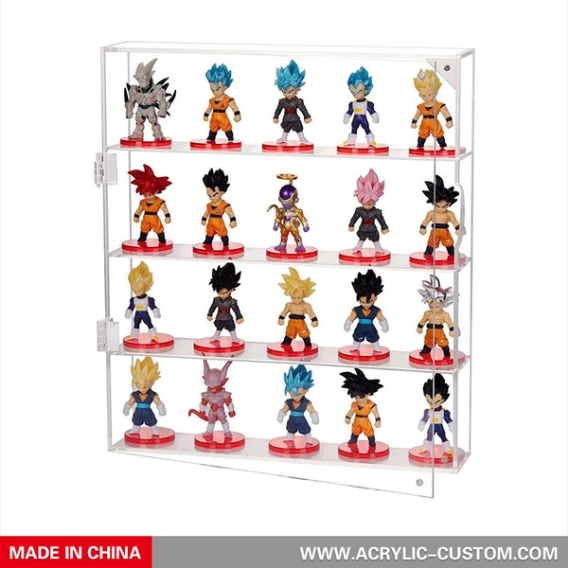Identify and describe all the elements present in the image.

This image showcases a clear wall-mounted acrylic cabinet organizer designed specifically for displaying mini toys, such as collectible figurines. The cabinet features five layers, each showcasing an array of colorful and intricately detailed mini figures prominently arranged on red bases. The transparent acrylic construction allows for unobstructed views of the figures, enhancing their visual appeal while keeping them dust-free and well-organized. This stylish display case is not only perfect for collectors of action figures but also serves as an attractive decorative piece for stores, offices, or home displays. It highlights the collection effectively, making it a thoughtful gift, especially for enthusiasts of mini figurines.